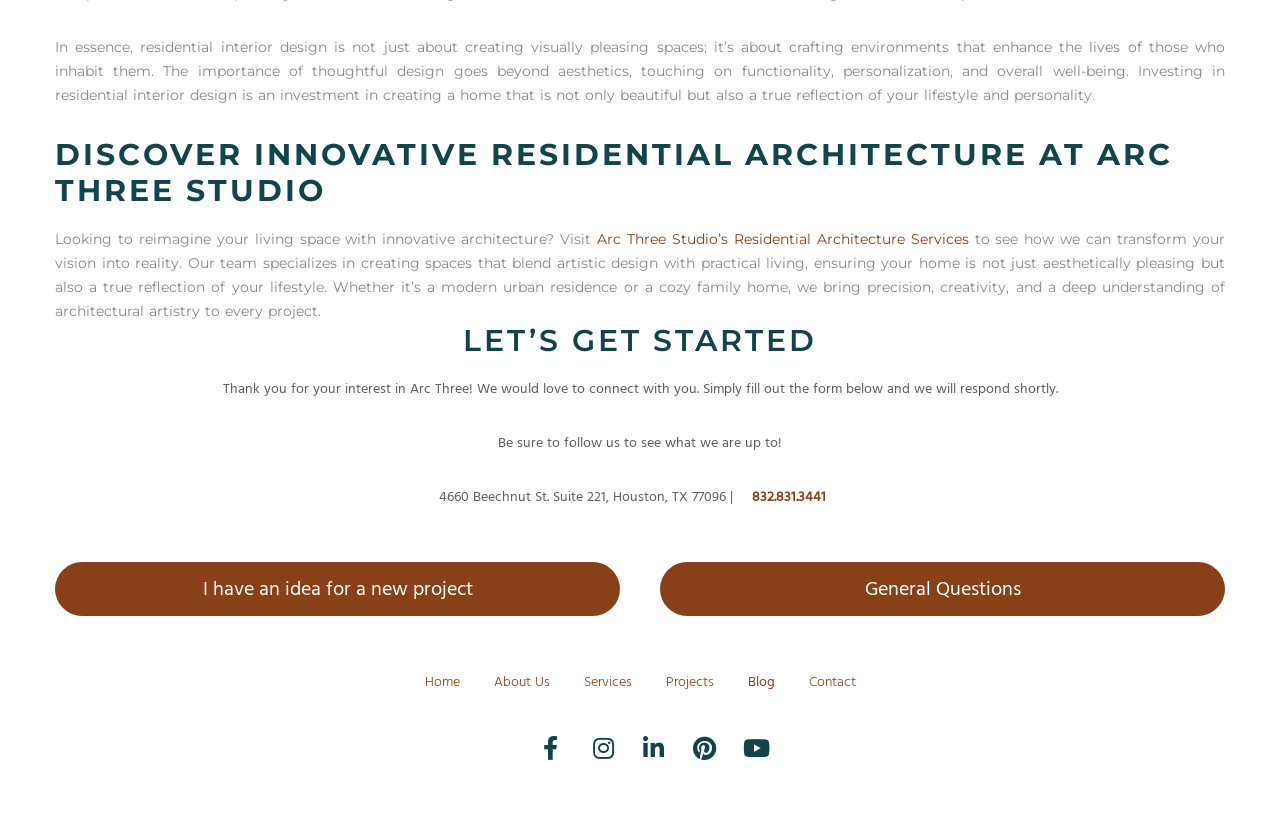Please identify the bounding box coordinates of the area that needs to be clicked to fulfill the following instruction: "Learn more about Arc Three Studio’s Residential Architecture Services."

[0.466, 0.274, 0.757, 0.295]